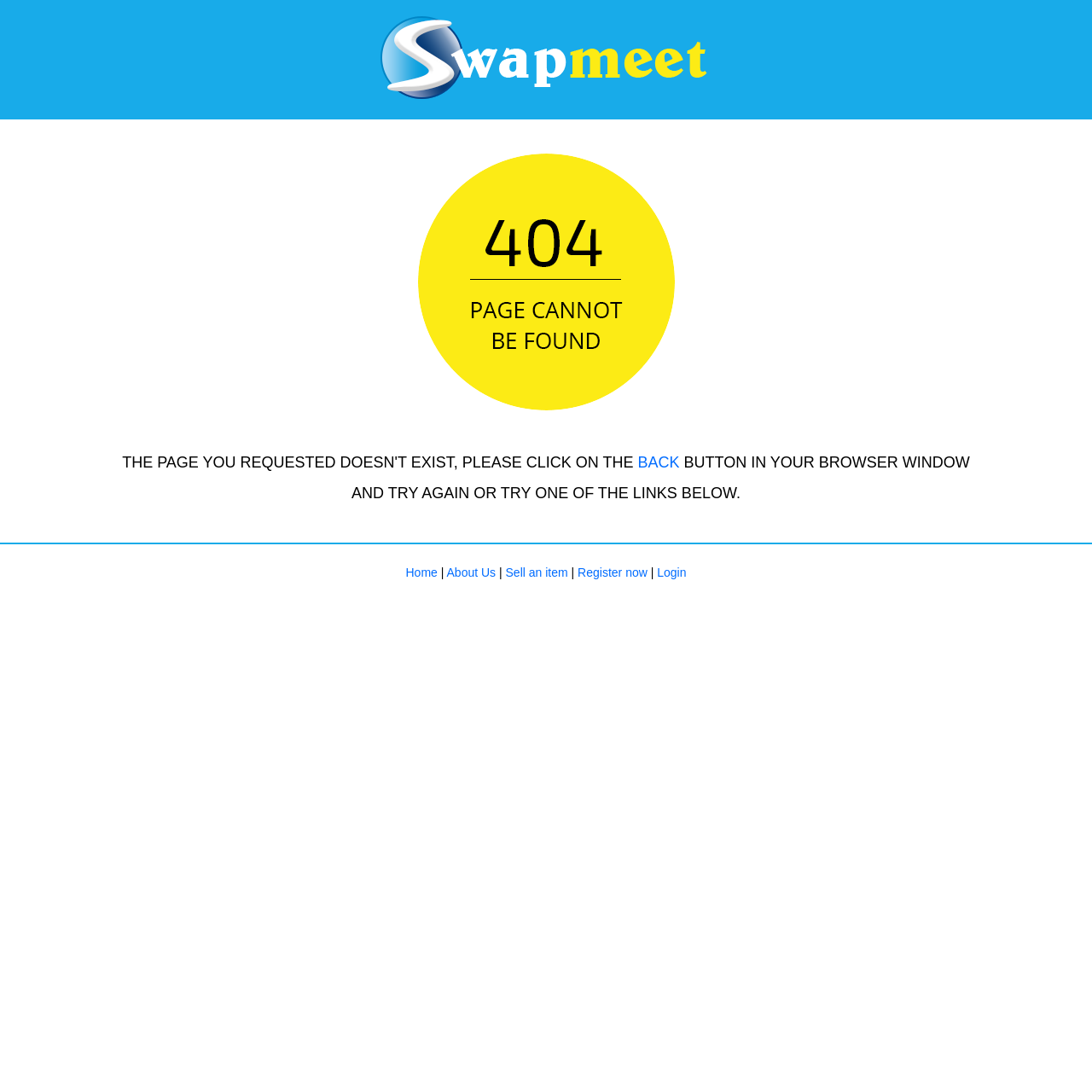How many links are provided below the error message?
Please ensure your answer is as detailed and informative as possible.

Below the error message, there are five links provided: 'Home', 'About Us', 'Sell an item', 'Register now', and 'Login'.